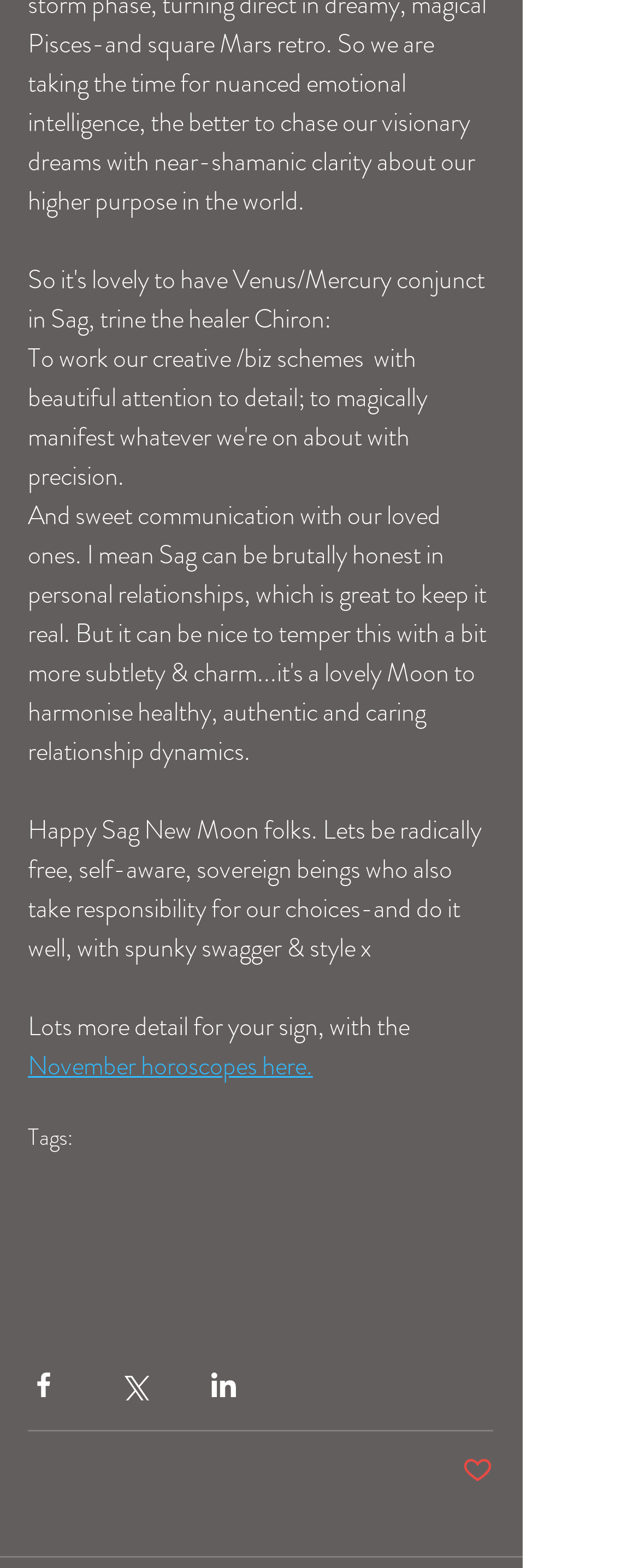Determine the bounding box coordinates (top-left x, top-left y, bottom-right x, bottom-right y) of the UI element described in the following text: new moon

[0.218, 0.748, 0.392, 0.766]